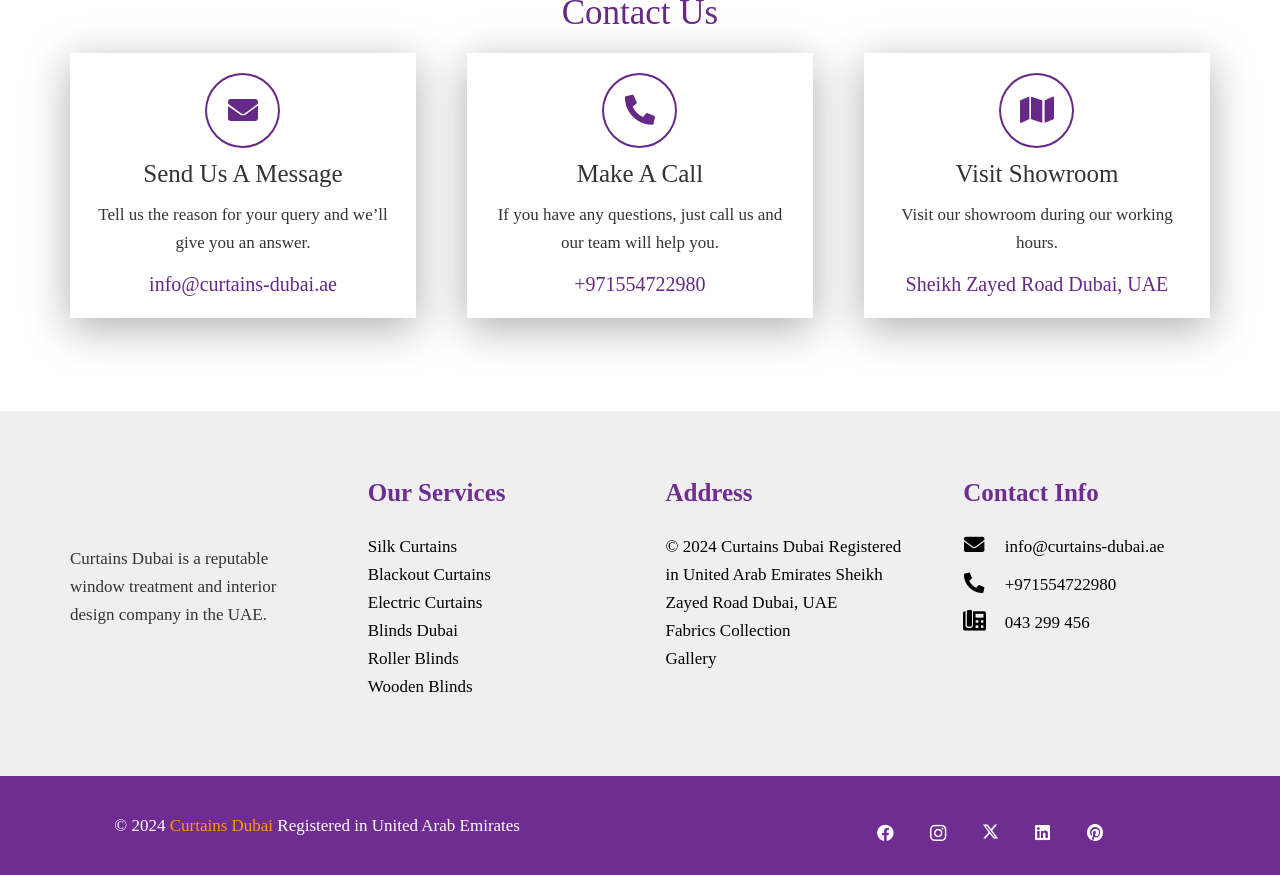Use a single word or phrase to answer the question:
What is the address of the showroom?

Sheikh Zayed Road Dubai, UAE